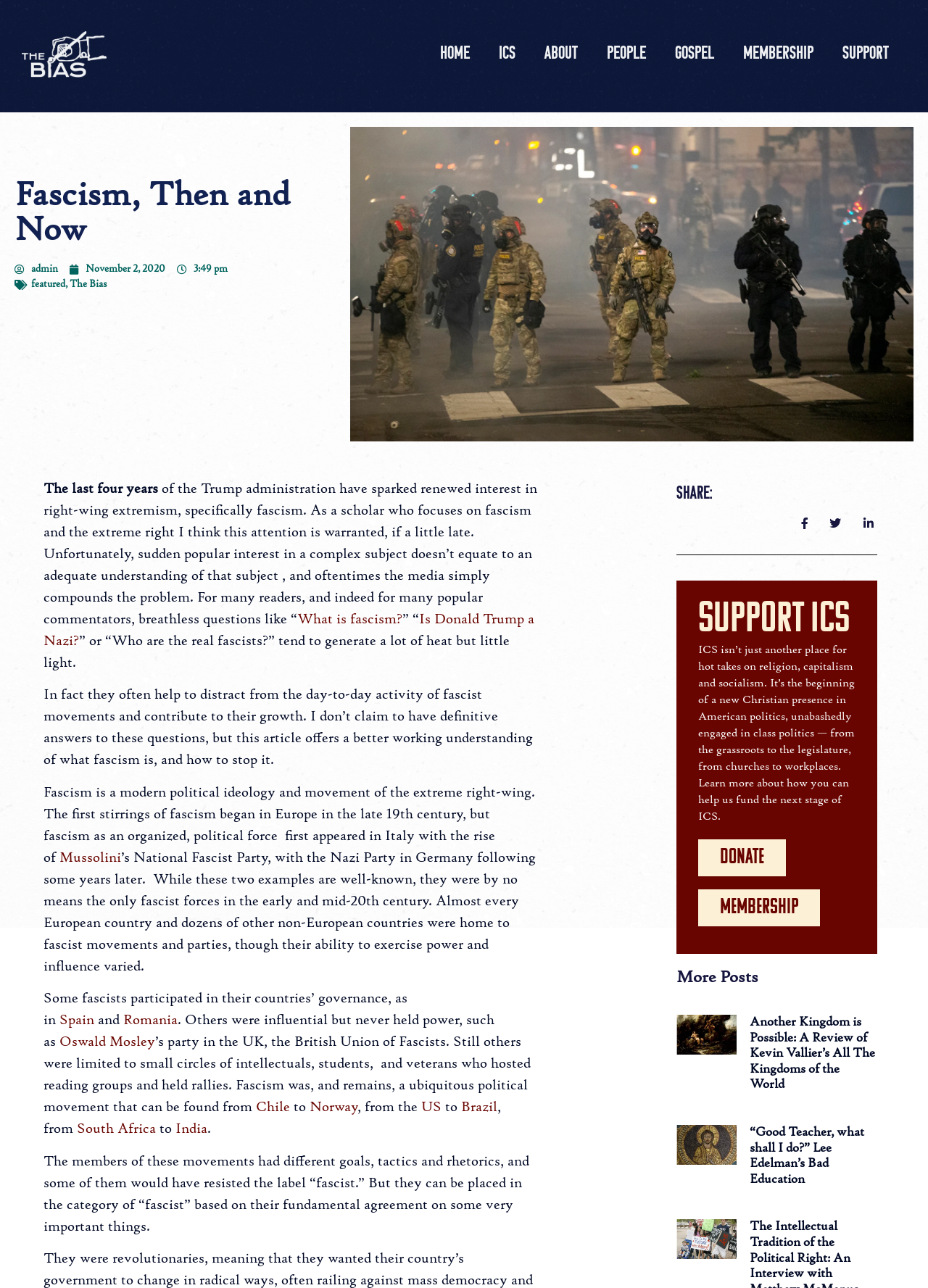What is the name of the organization mentioned in the webpage?
Offer a detailed and full explanation in response to the question.

The webpage's title is 'Fascism, Then and Now – Institute for Christian Socialism', indicating that the organization mentioned is the Institute for Christian Socialism.